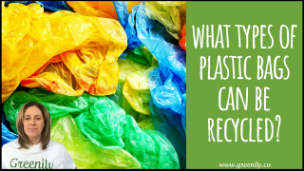Break down the image and provide a full description, noting any significant aspects.

The image features a vibrant display of crumpled plastic bags in various colors, including yellow, blue, and green, emphasizing the issue of plastic waste. On the right side, there is a text box that poses the question, "What types of plastic bags can be recycled?" This text is designed in a bold, eye-catching font, inviting viewers to engage with the topic of recycling. Additionally, the lower part of the image includes a logo or branding for "Greenily," suggesting a focus on eco-friendly living and products. Overall, the image captures attention and prompts inquiry into the responsible recycling of plastic items, aligning with the theme of promoting eco-consciousness.